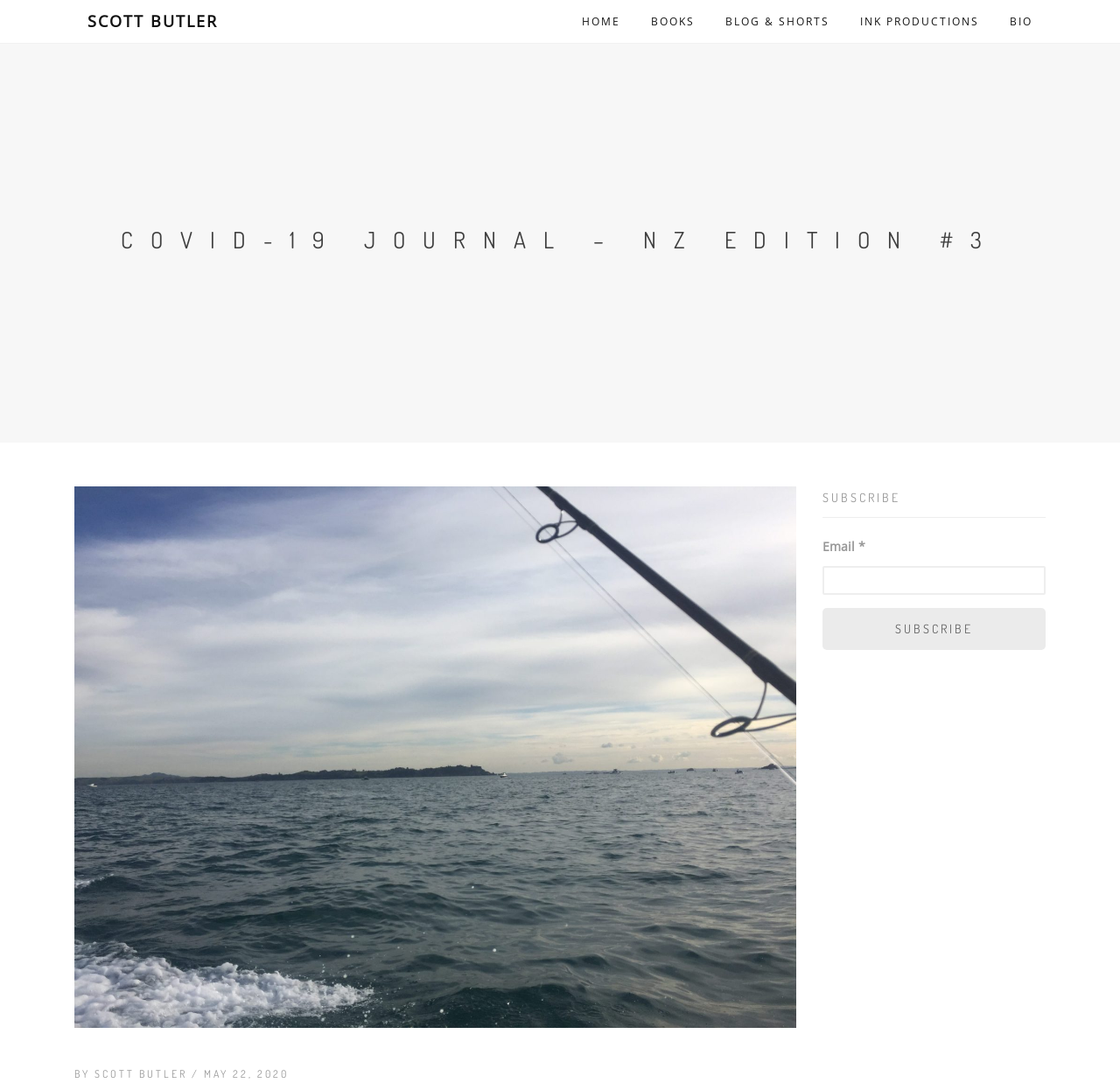What is the author's name?
Can you give a detailed and elaborate answer to the question?

The author's name can be found in the header section of the webpage, where it says 'SCOTT BUTLER' and also in the subheading 'BY SCOTT BUTLER / MAY 22, 2020'.